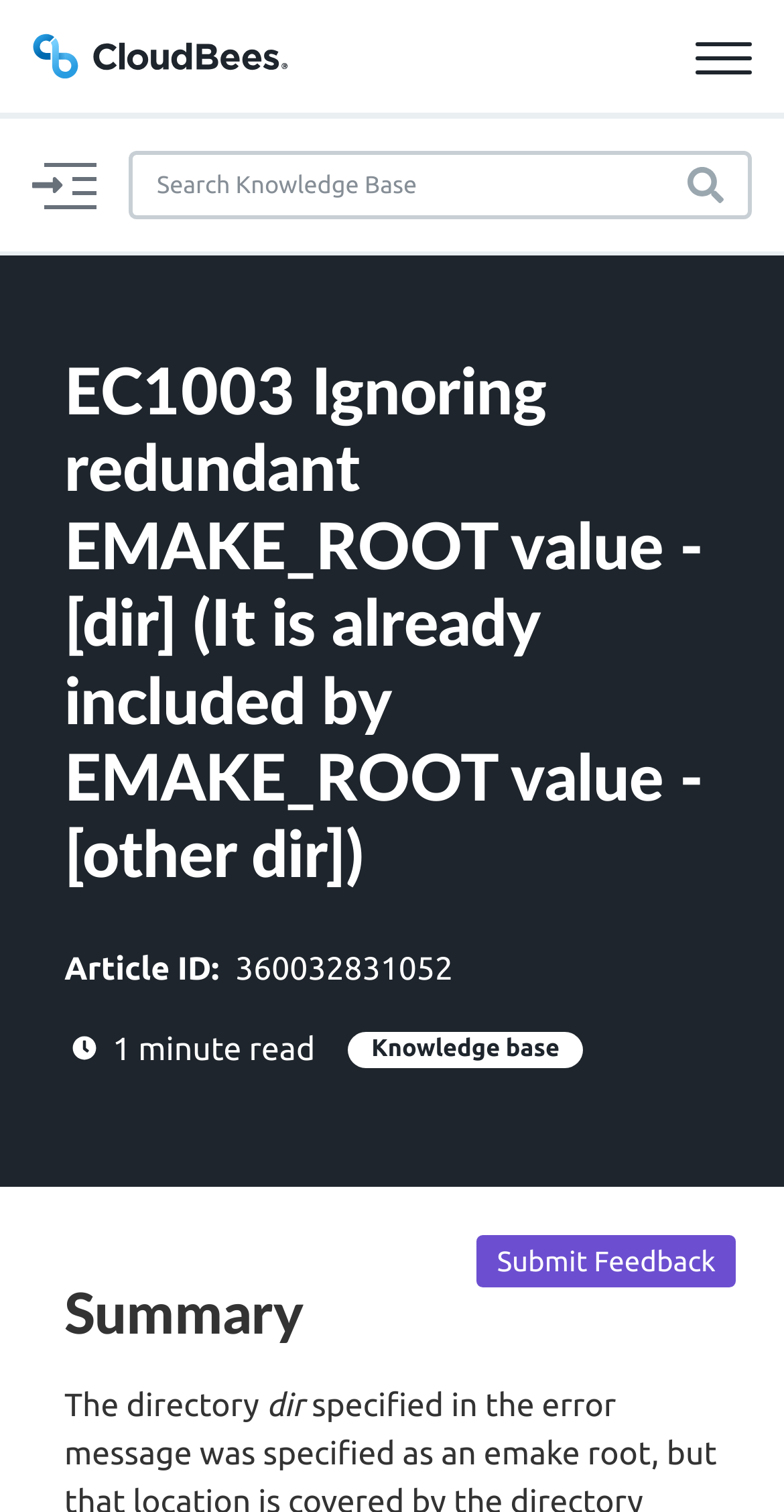Construct a thorough caption encompassing all aspects of the webpage.

The webpage appears to be a knowledge base article page. At the top, there is a navigation menu bar with several menu items, including "Training", "Support", "Plugins", "Lexicon", and "AI Help Beta". Each menu item has an accompanying image. 

To the right of the navigation menu bar, there is a toggle navigation button. Below the navigation menu bar, there is a search bar with a placeholder text "Search Knowledge Base" and a search icon. 

The main content of the page is an article with a heading "EC1003 Ignoring redundant EMAKE_ROOT value - [dir] (It is already included by EMAKE_ROOT value - [other dir])". The article has a summary section, which describes the error message "The directory dir specified in the error message was specified as an emake root, but that location is covered by the directory other dir, so it is redundant." 

The article also has a section with the article ID "360032831052" and a reading time indicator showing the article takes a few minutes to read. 

At the bottom of the page, there is a "Submit Feedback" button. Additionally, there is a checkbox to enable dark mode and a link to sign in or sign up.